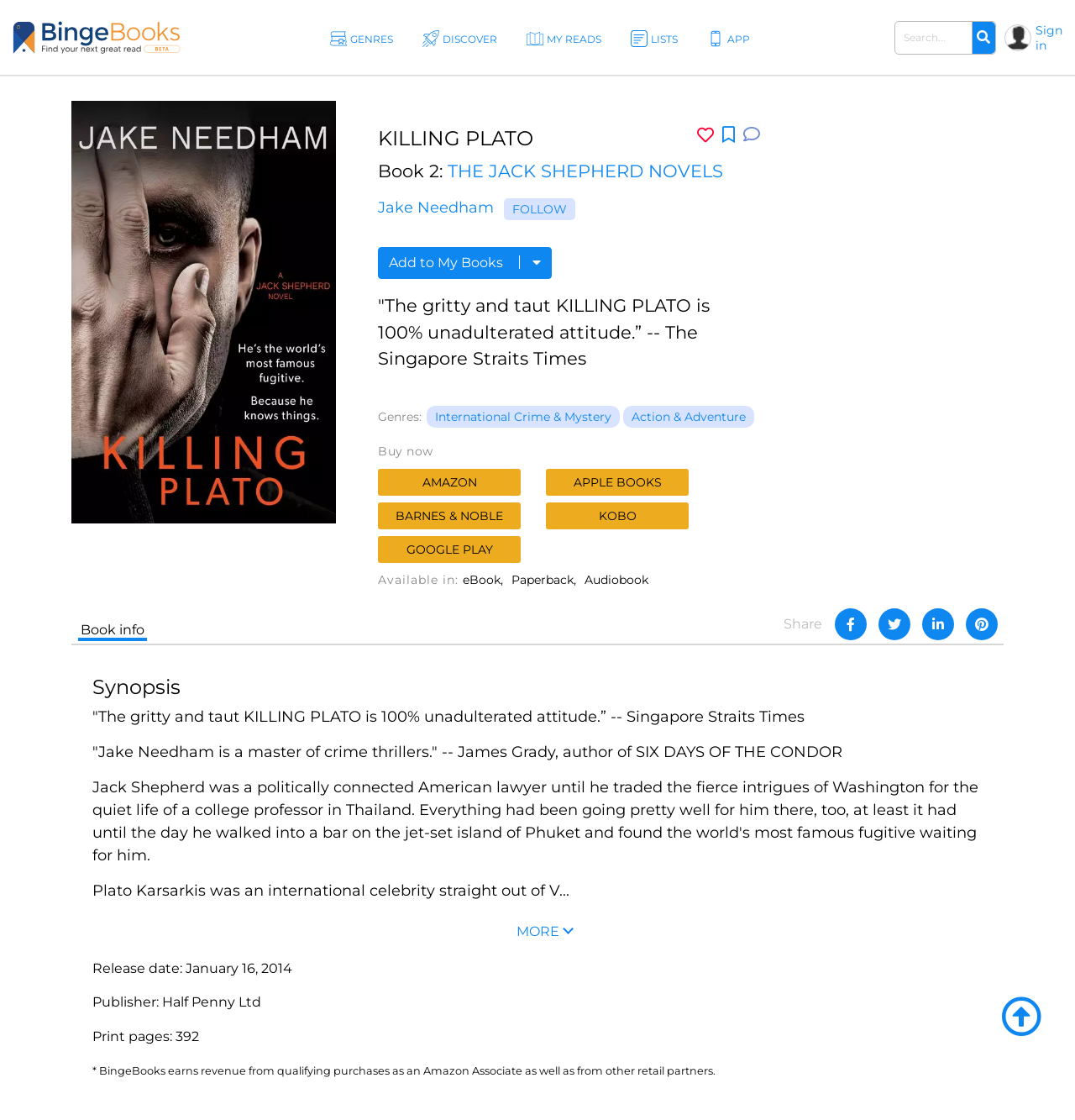Can you find the bounding box coordinates for the element that needs to be clicked to execute this instruction: "Buy now on Amazon"? The coordinates should be given as four float numbers between 0 and 1, i.e., [left, top, right, bottom].

[0.352, 0.418, 0.484, 0.442]